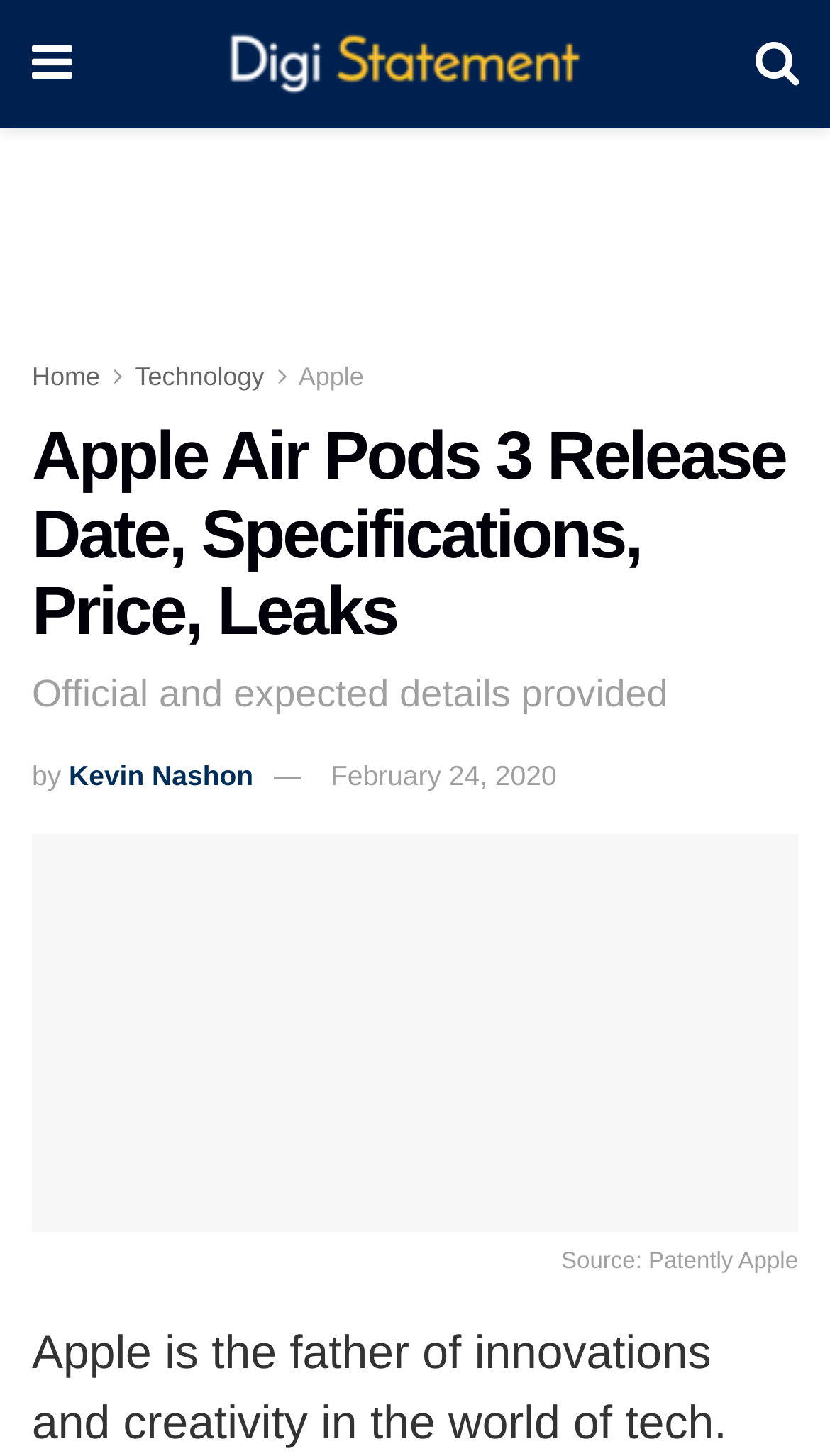What is the topic of the article?
Please answer the question with a single word or phrase, referencing the image.

Apple Air Pods 3